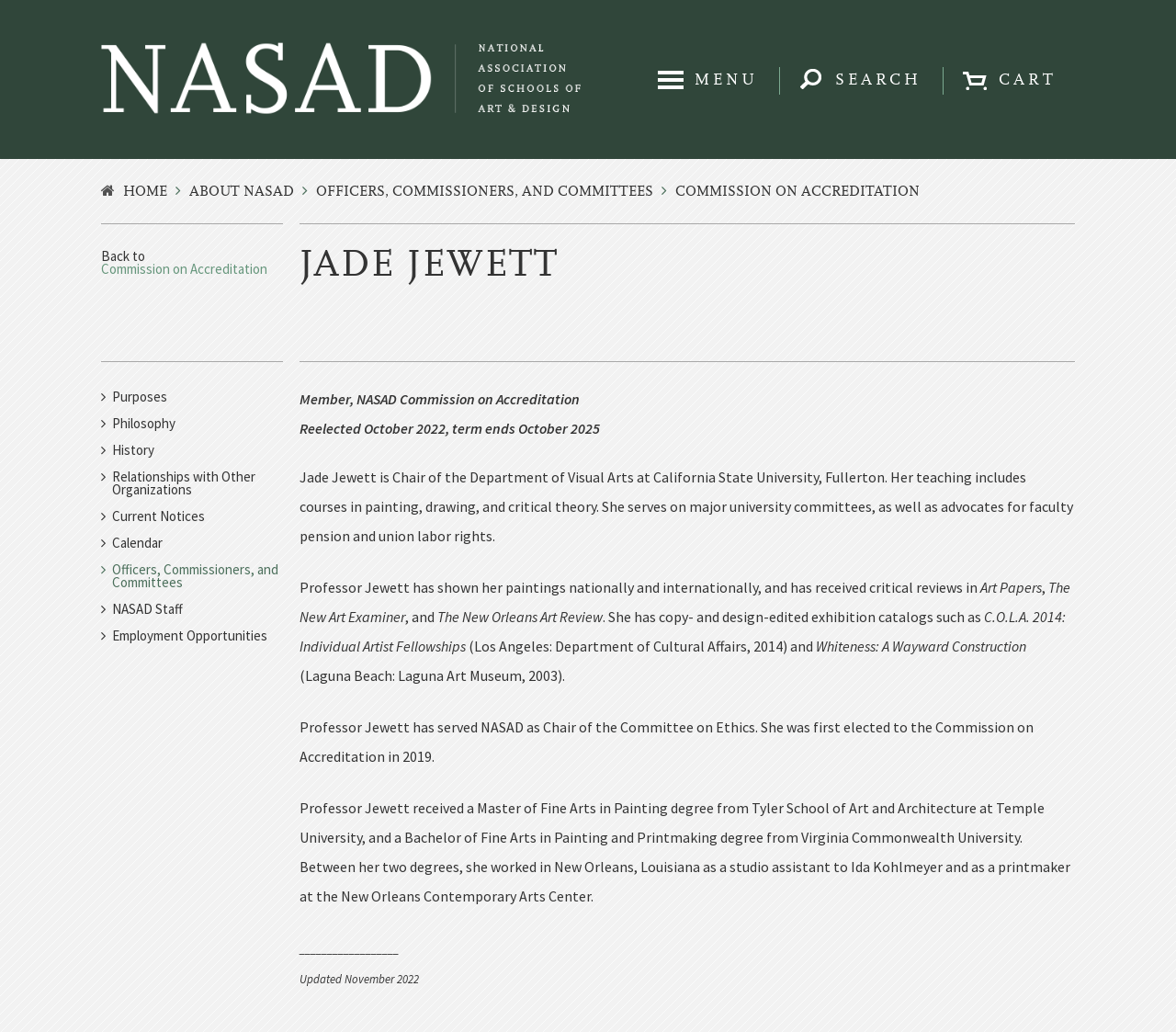Could you indicate the bounding box coordinates of the region to click in order to complete this instruction: "Go to ABOUT NASAD page".

[0.086, 0.134, 0.914, 0.206]